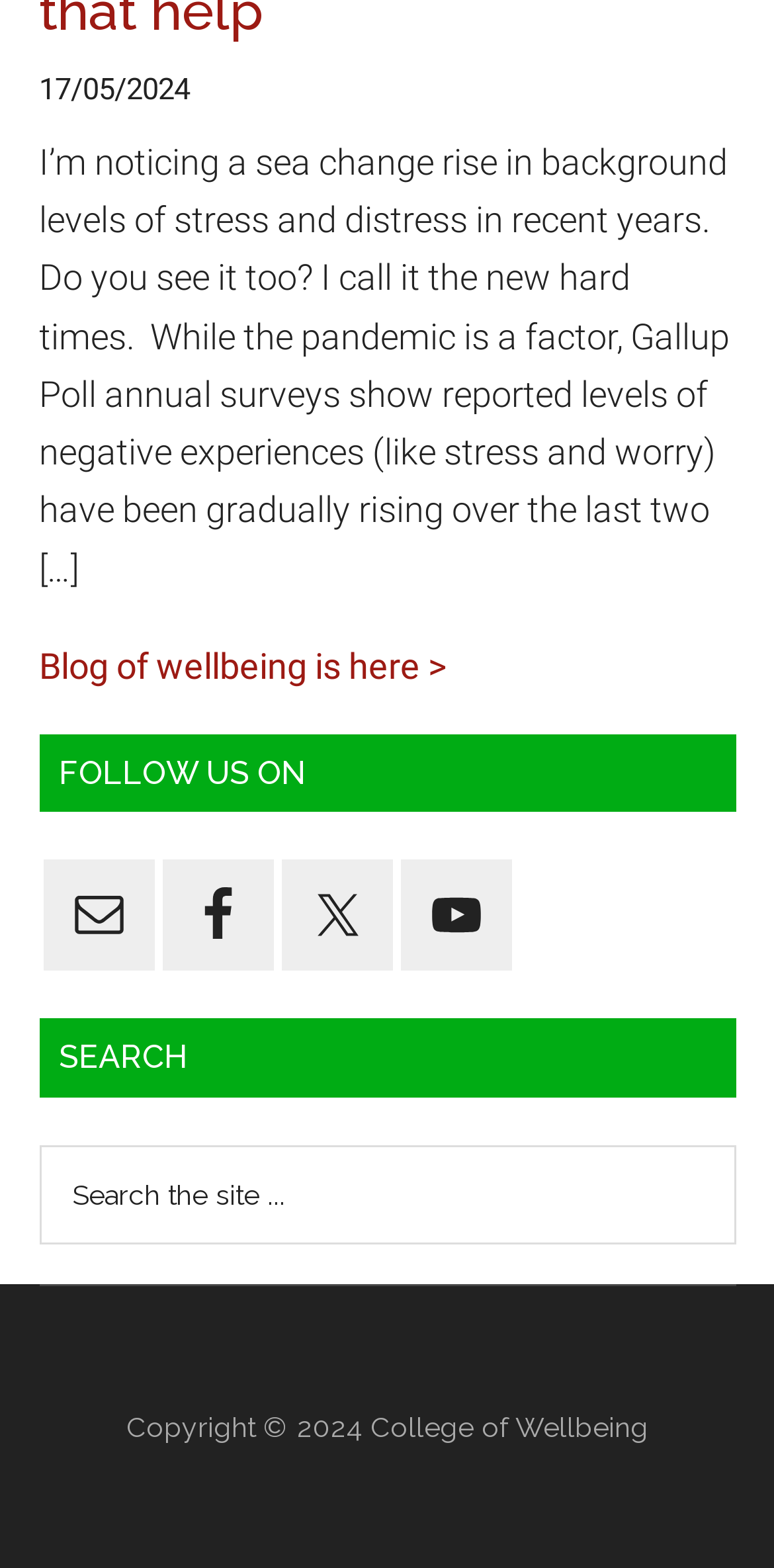Given the webpage screenshot and the description, determine the bounding box coordinates (top-left x, top-left y, bottom-right x, bottom-right y) that define the location of the UI element matching this description: Impressum

None